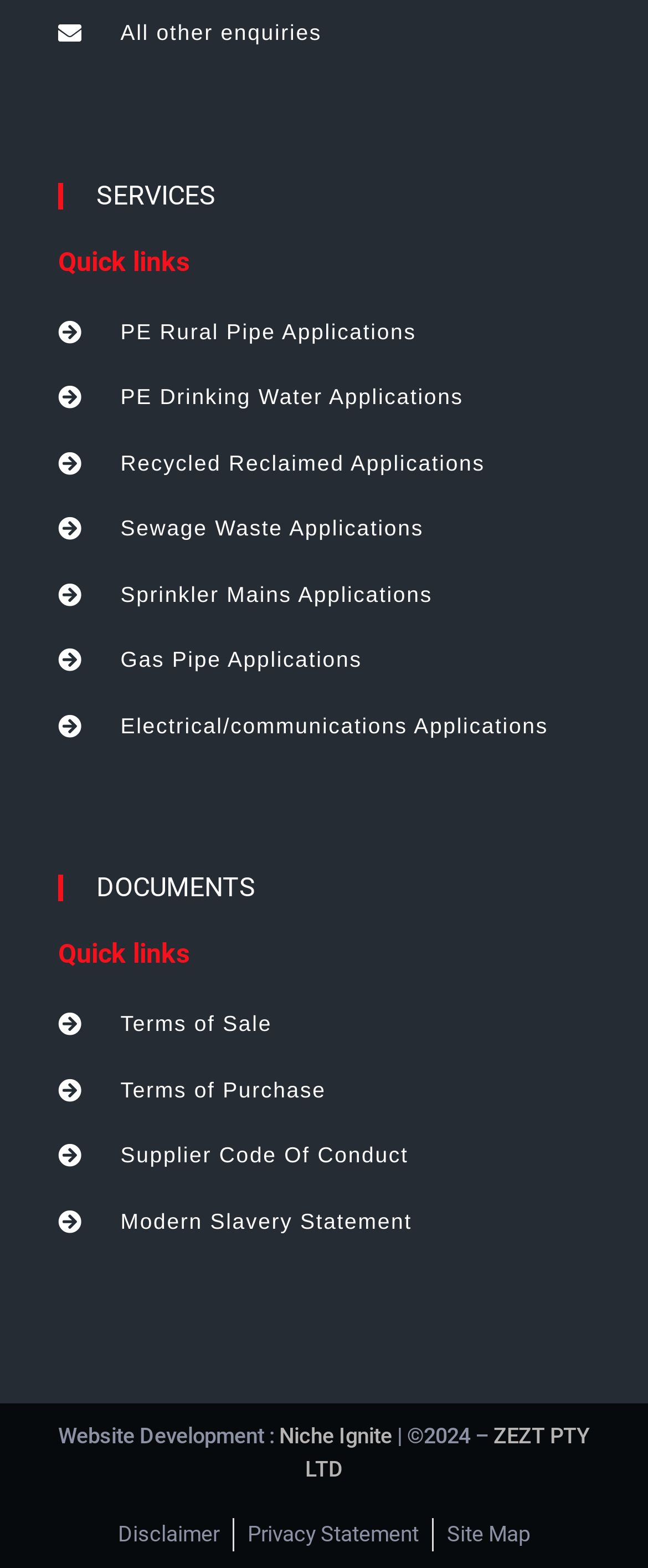Who developed the website?
Please respond to the question with a detailed and well-explained answer.

I found the text 'Website Development :' followed by a link 'Niche Ignite', which suggests that Niche Ignite developed the website.